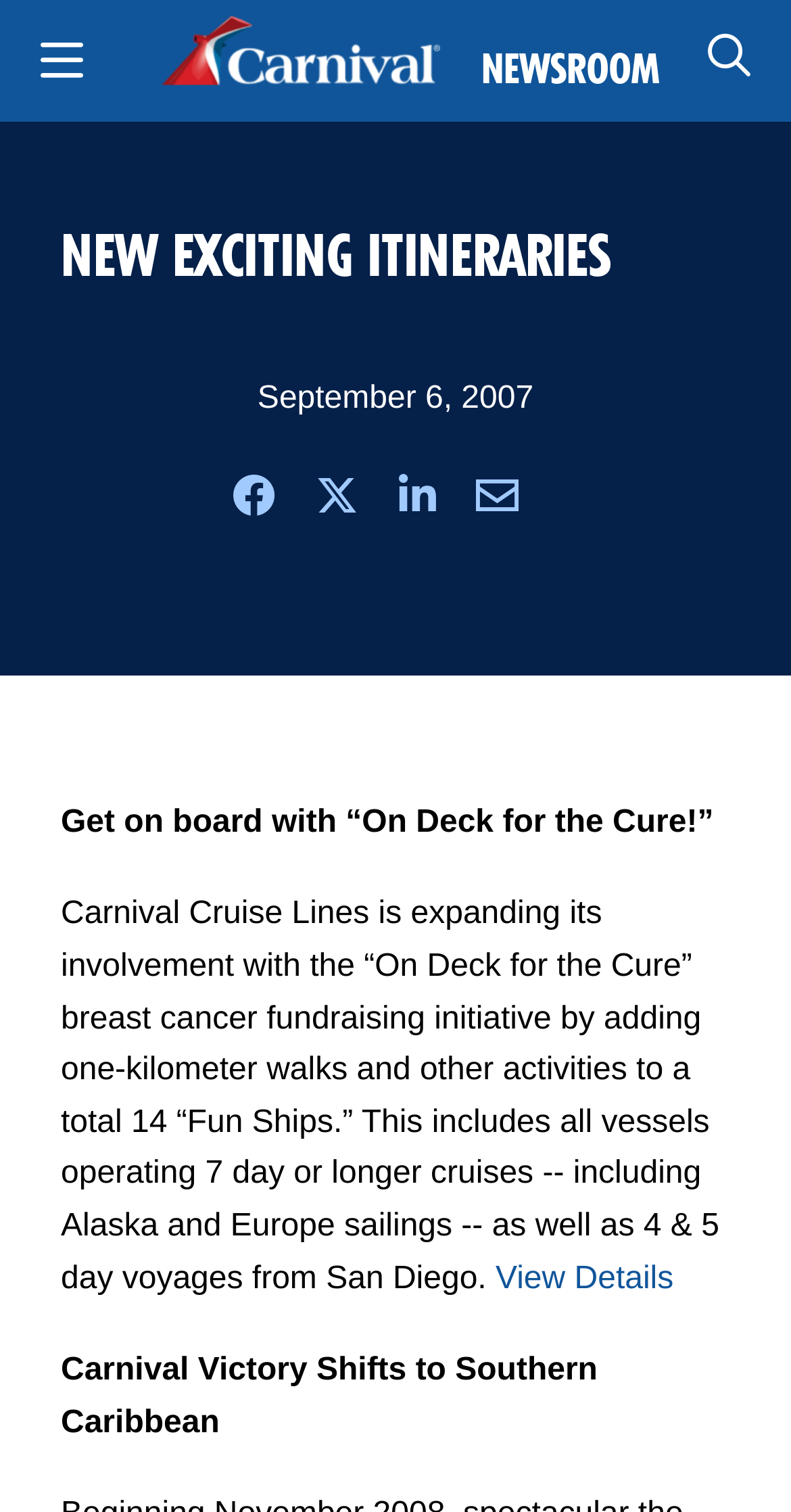What is the name of the breast cancer fundraising initiative?
Provide a well-explained and detailed answer to the question.

I found the answer by reading the text in the middle of the webpage, which mentions 'Get on board with “On Deck for the Cure!”'.